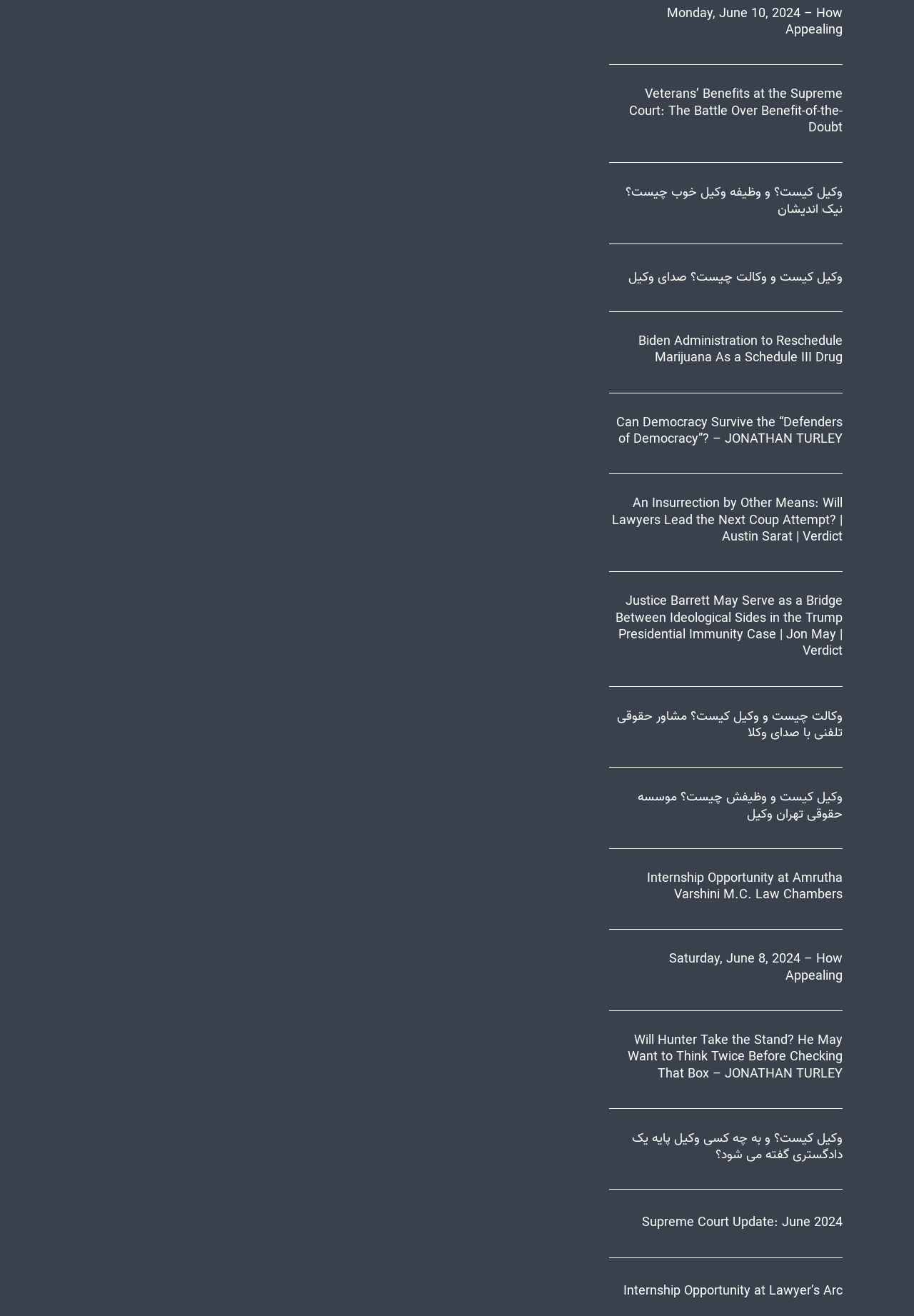Locate the bounding box coordinates of the clickable part needed for the task: "Explore the article on Can Democracy Survive the “Defenders of Democracy”?".

[0.667, 0.315, 0.922, 0.34]